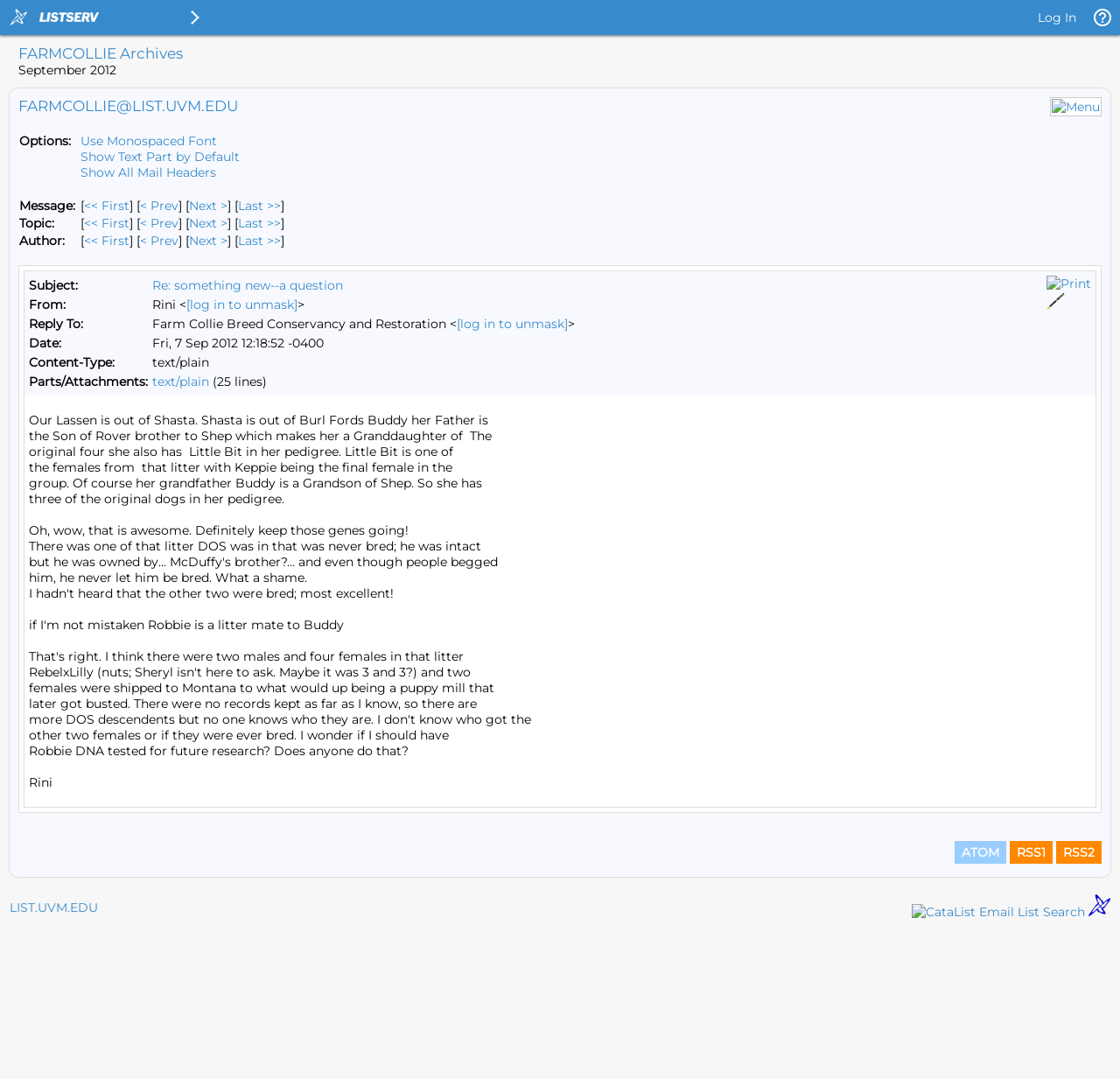What is the name of the email list? Observe the screenshot and provide a one-word or short phrase answer.

FARMCOLLIE